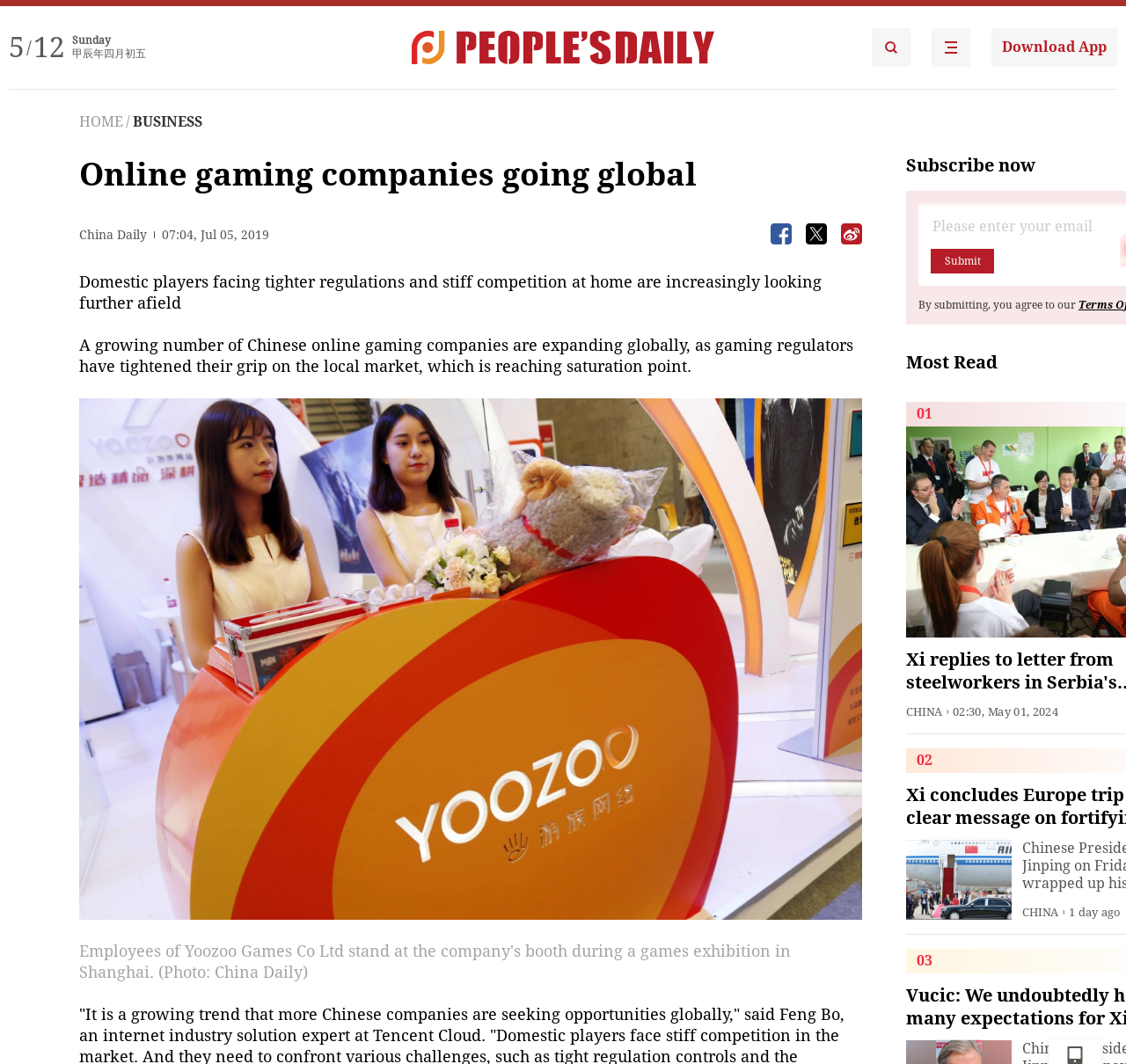Find the bounding box of the UI element described as follows: "People's Daily Search Details".

[0.774, 0.026, 0.809, 0.063]